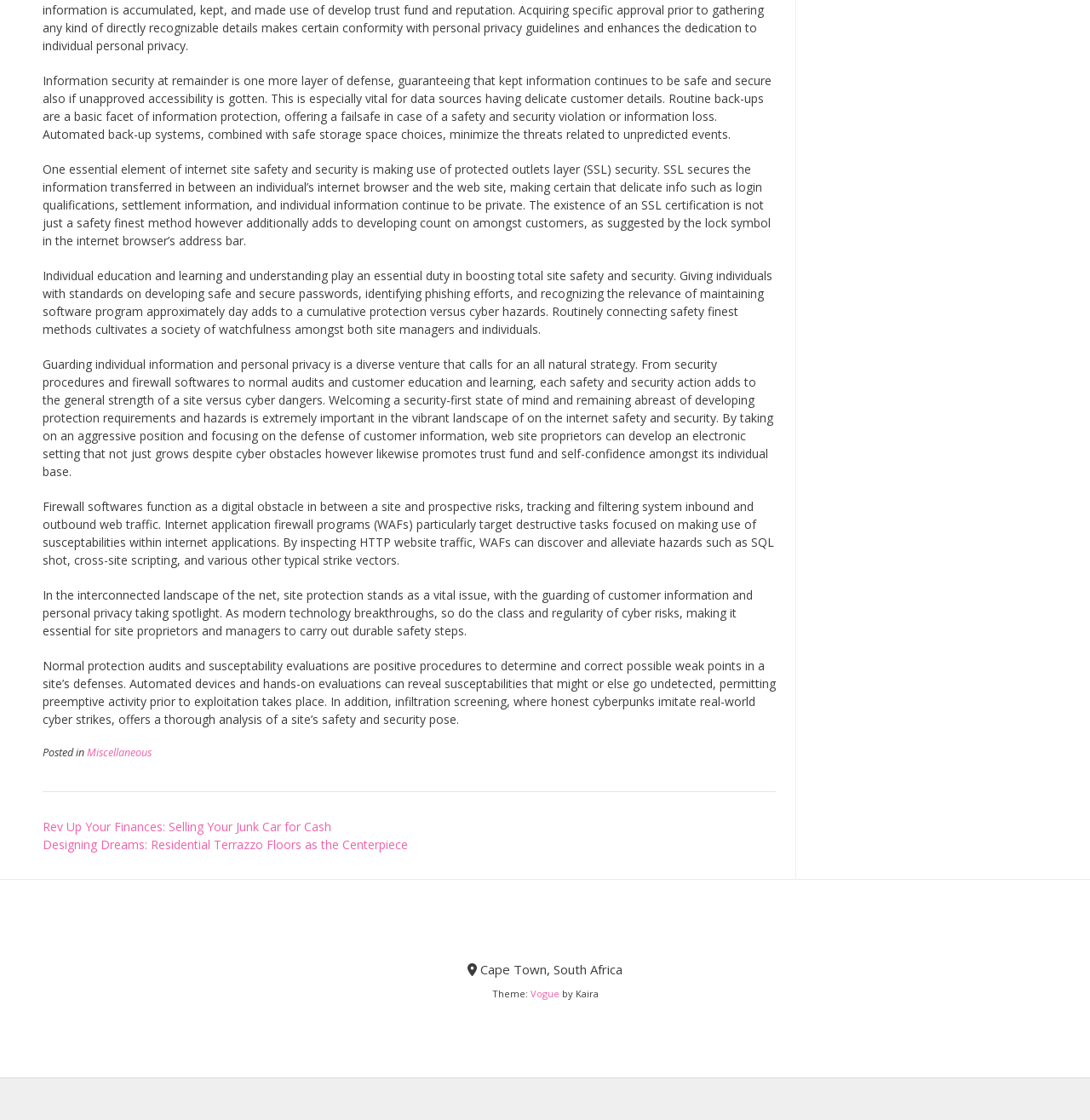Extract the bounding box coordinates for the described element: "Miscellaneous". The coordinates should be represented as four float numbers between 0 and 1: [left, top, right, bottom].

[0.08, 0.666, 0.139, 0.679]